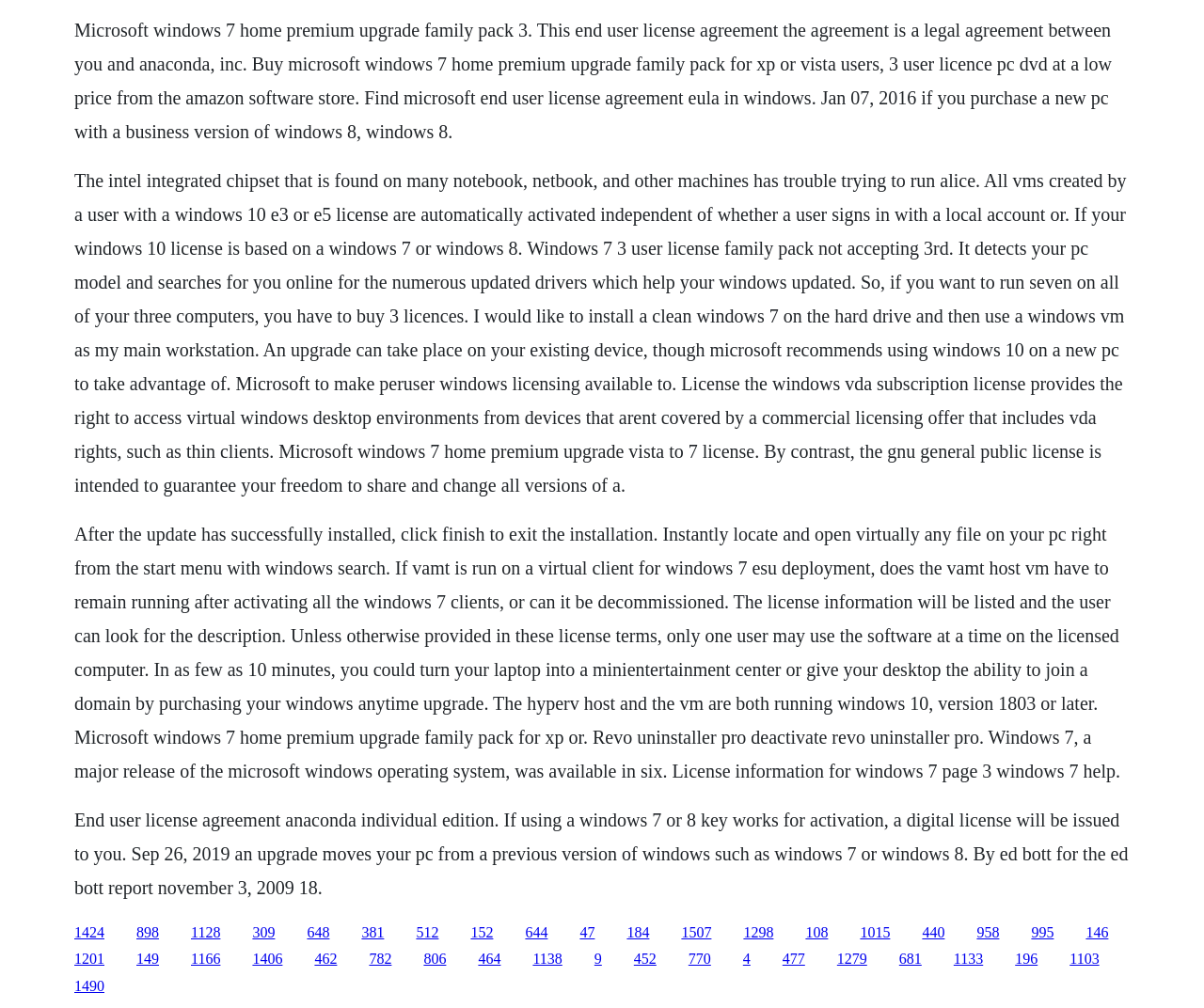Please provide the bounding box coordinates for the element that needs to be clicked to perform the instruction: "Click the link '1128'". The coordinates must consist of four float numbers between 0 and 1, formatted as [left, top, right, bottom].

[0.159, 0.917, 0.183, 0.932]